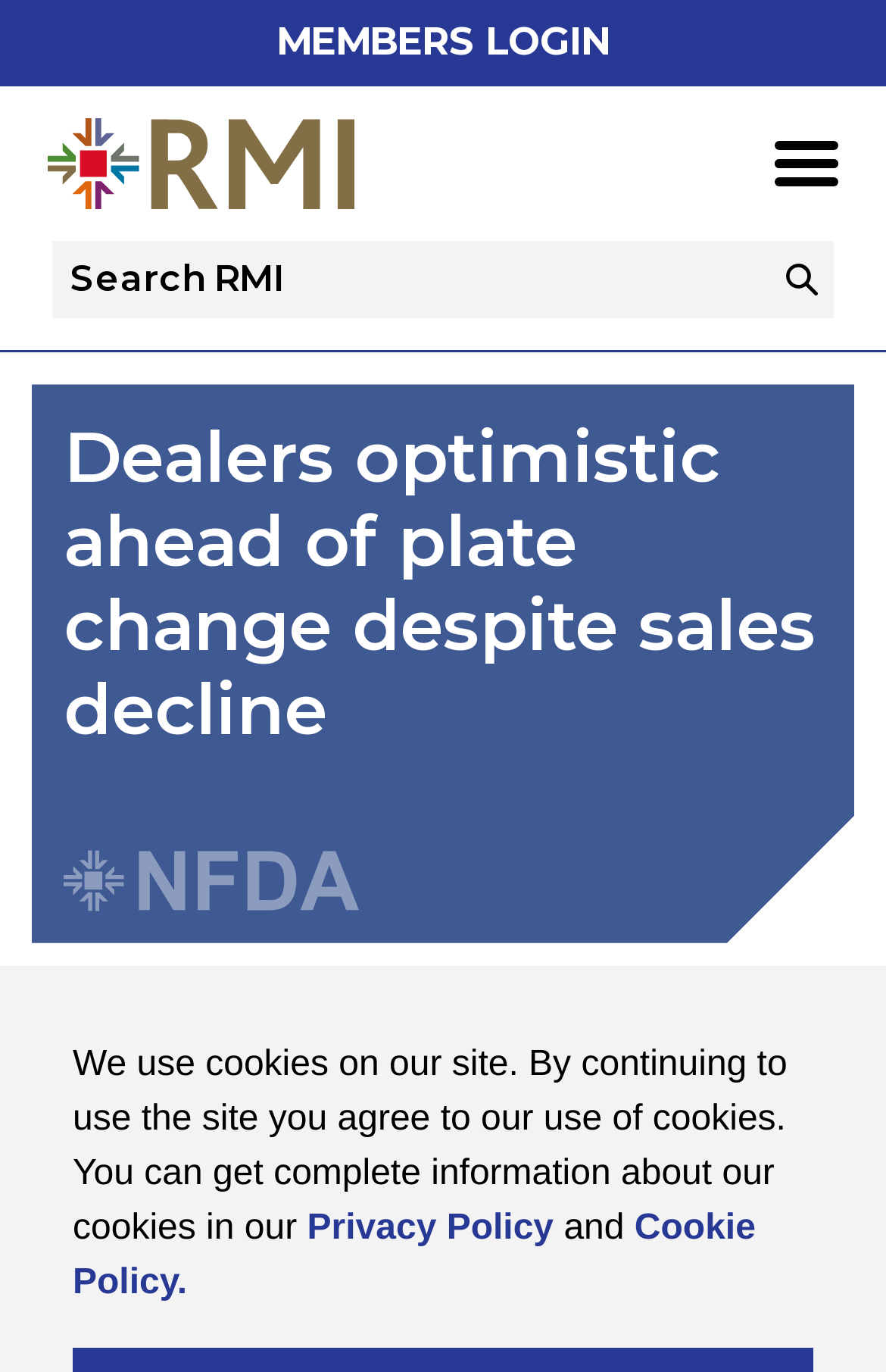What is the purpose of the 'Show children' buttons?
Using the screenshot, give a one-word or short phrase answer.

To show sub-menu items